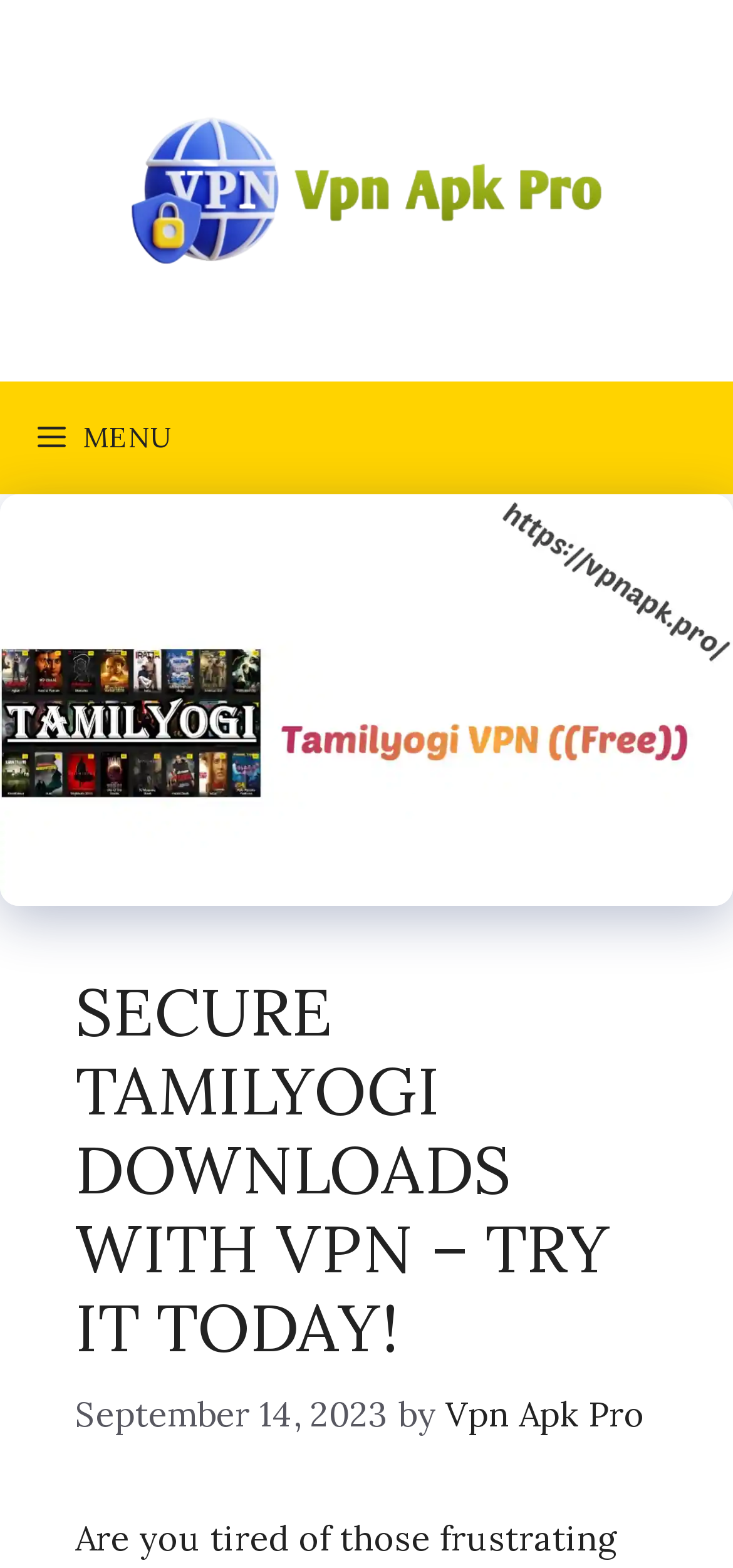Produce an extensive caption that describes everything on the webpage.

The webpage is about Tamilyogi VPN, a service that allows users to access Tamilyogi with ease and stream movies instantly. At the top of the page, there is a banner that spans the entire width, taking up about a quarter of the screen. Within this banner, there is a link to "Vpn Apk Pro" accompanied by an image with the same name.

Below the banner, there is a navigation menu labeled "Primary" that takes up about 7% of the screen's height. This menu has a "MENU" button on the left side, which is not expanded by default. To the right of the button, there is a large image of "Tamilyogi VPN" that occupies most of the navigation menu's width.

The main content of the page is headed by a prominent header that reads "SECURE TAMILYOGI DOWNLOADS WITH VPN – TRY IT TODAY!" in a large font size. This header is positioned roughly in the middle of the screen, taking up about 30% of the screen's height. Below the header, there is a timestamp indicating that the content was posted on September 14, 2023, followed by the author's name "Vpn Apk Pro" which is also a clickable link.